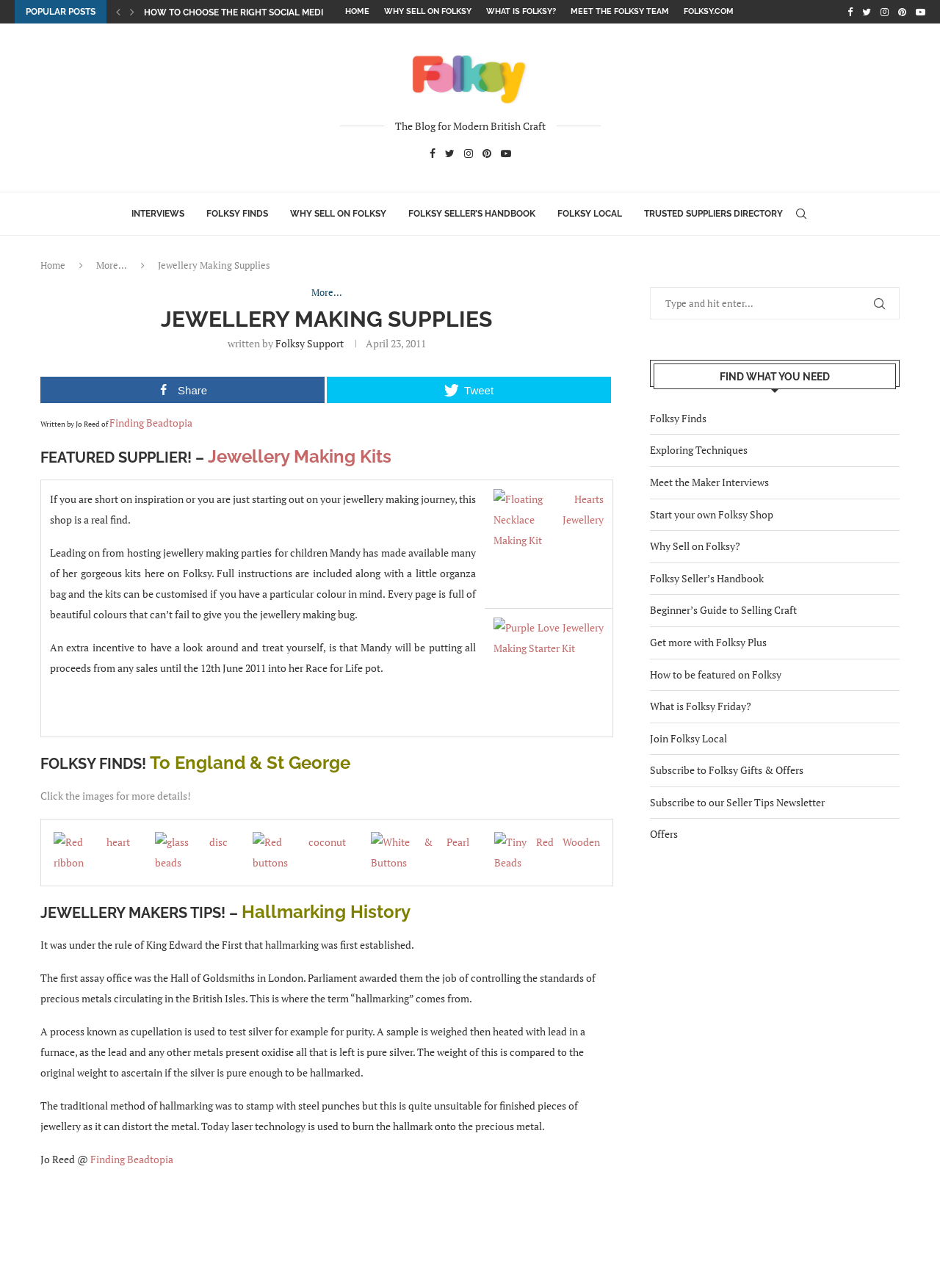Please find the bounding box coordinates of the element's region to be clicked to carry out this instruction: "Click the 'Floating Hearts Necklace Jewellery Making Kit' image".

[0.525, 0.38, 0.642, 0.465]